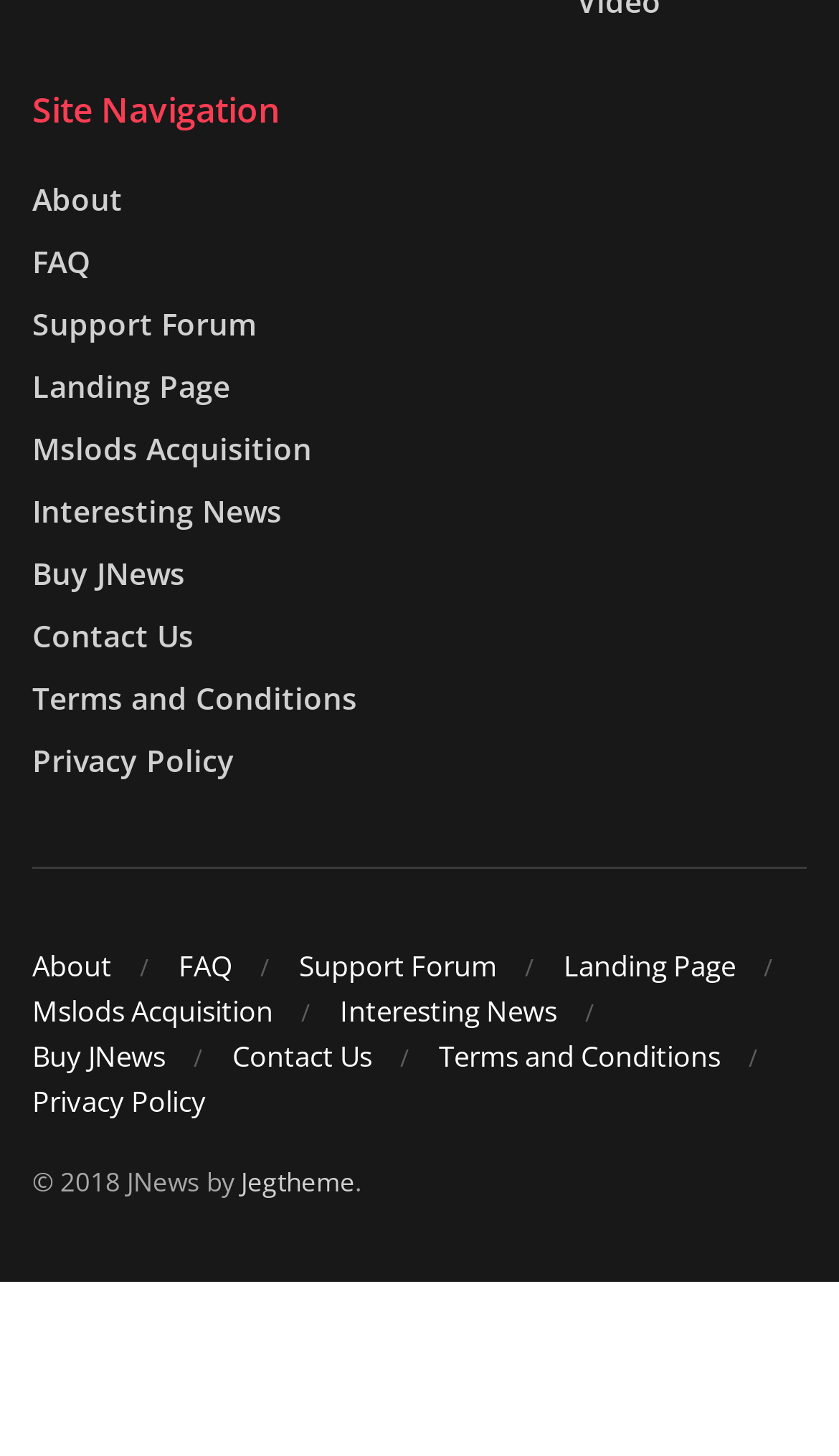How many links are there in the top navigation bar?
Look at the image and provide a detailed response to the question.

There are 9 links in the top navigation bar because there are 9 link elements with y-coordinate values between 0.122 and 0.536, indicating they are in the top section of the webpage.